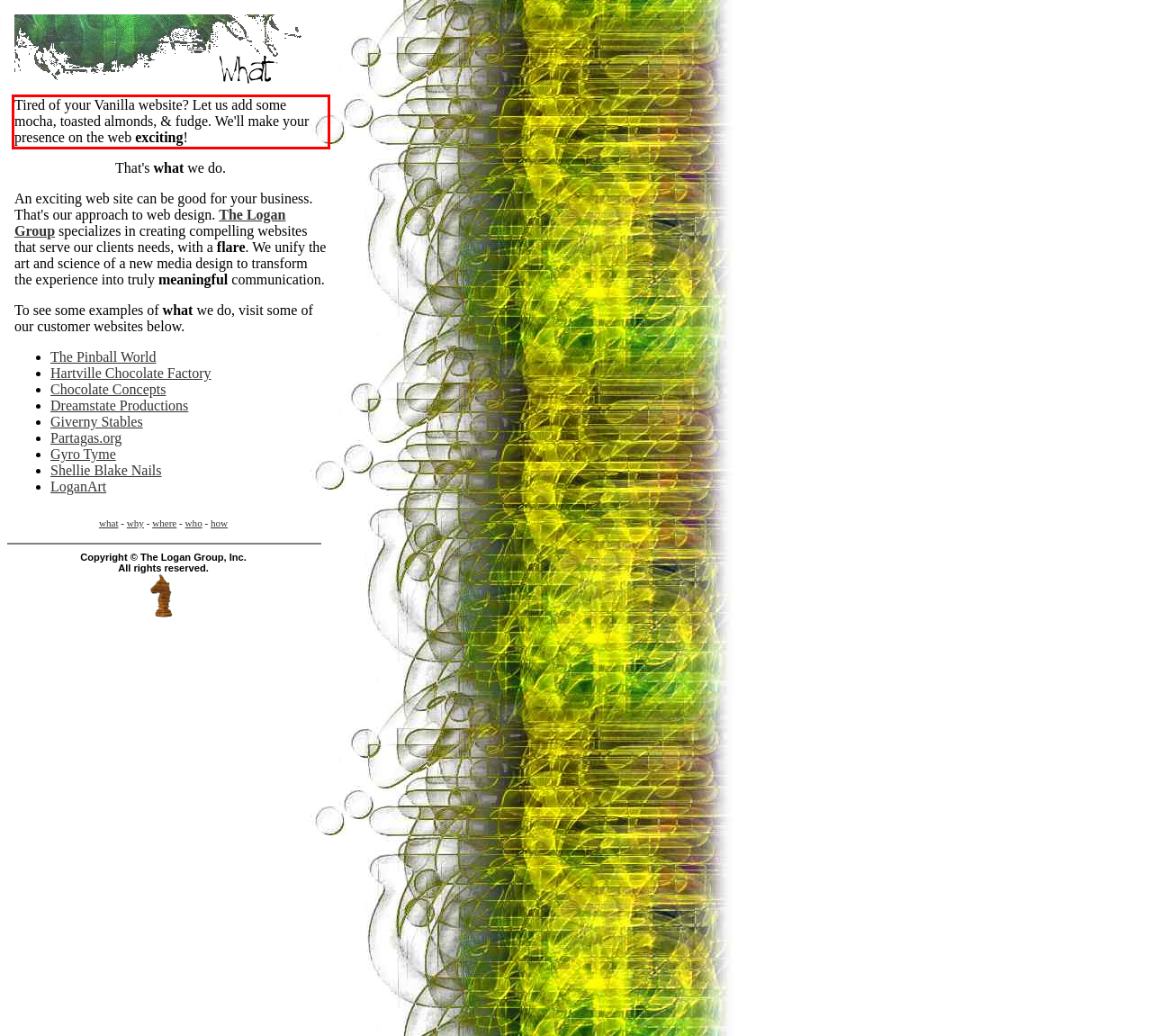Examine the webpage screenshot and use OCR to obtain the text inside the red bounding box.

Tired of your Vanilla website? Let us add some mocha, toasted almonds, & fudge. We'll make your presence on the web exciting!